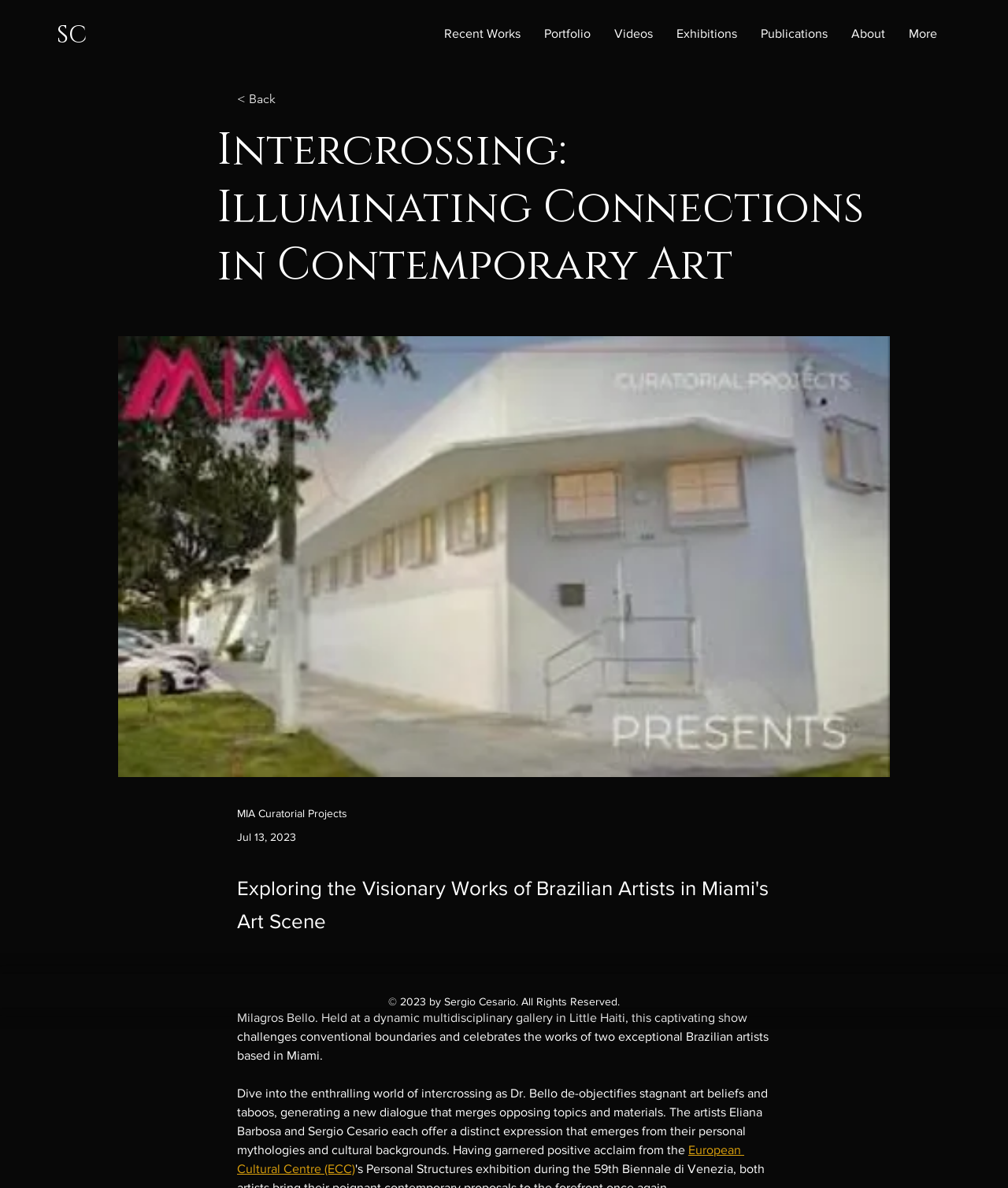Please locate and retrieve the main header text of the webpage.

Intercrossing: Illuminating Connections in Contemporary Art